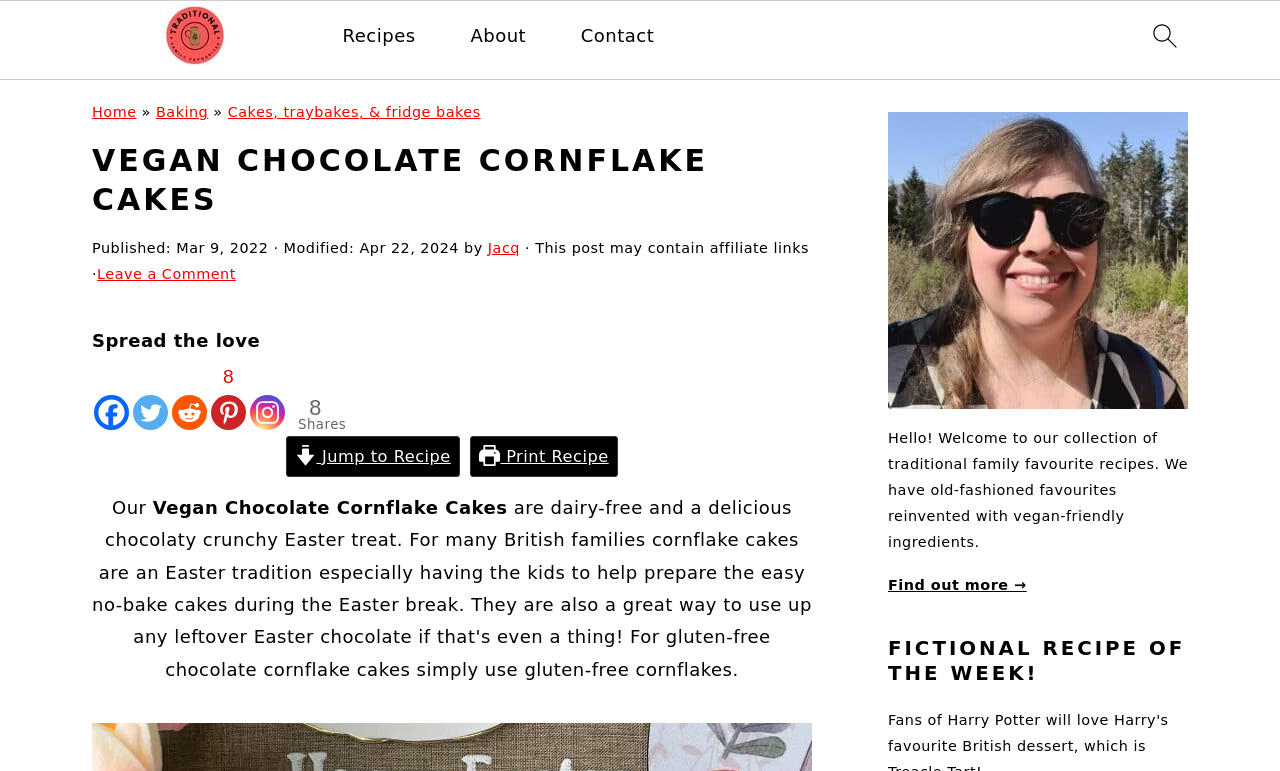Please identify the coordinates of the bounding box that should be clicked to fulfill this instruction: "go to homepage".

[0.074, 0.001, 0.23, 0.105]